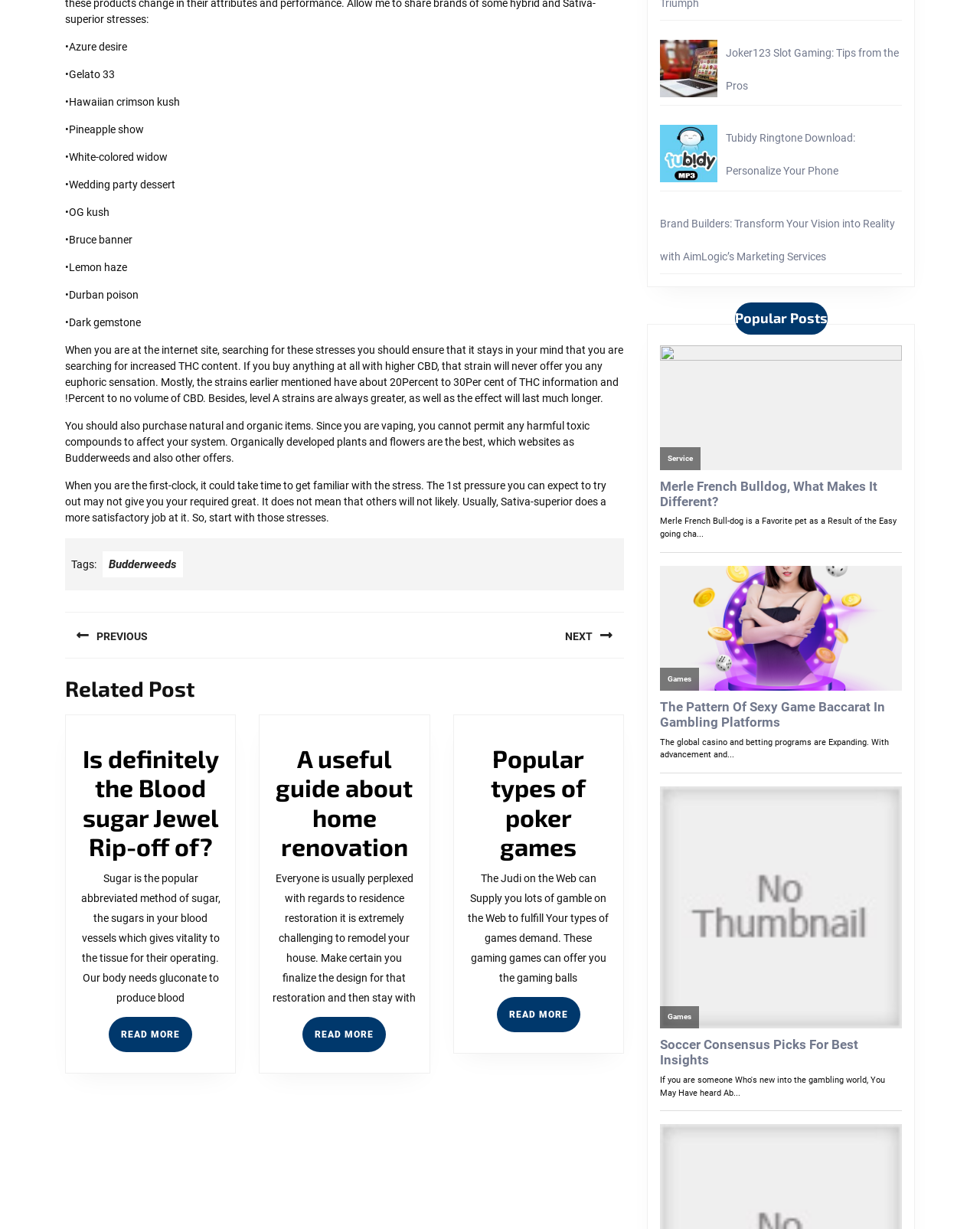Please locate the UI element described by "READ MOREREAD MORE" and provide its bounding box coordinates.

[0.111, 0.828, 0.196, 0.856]